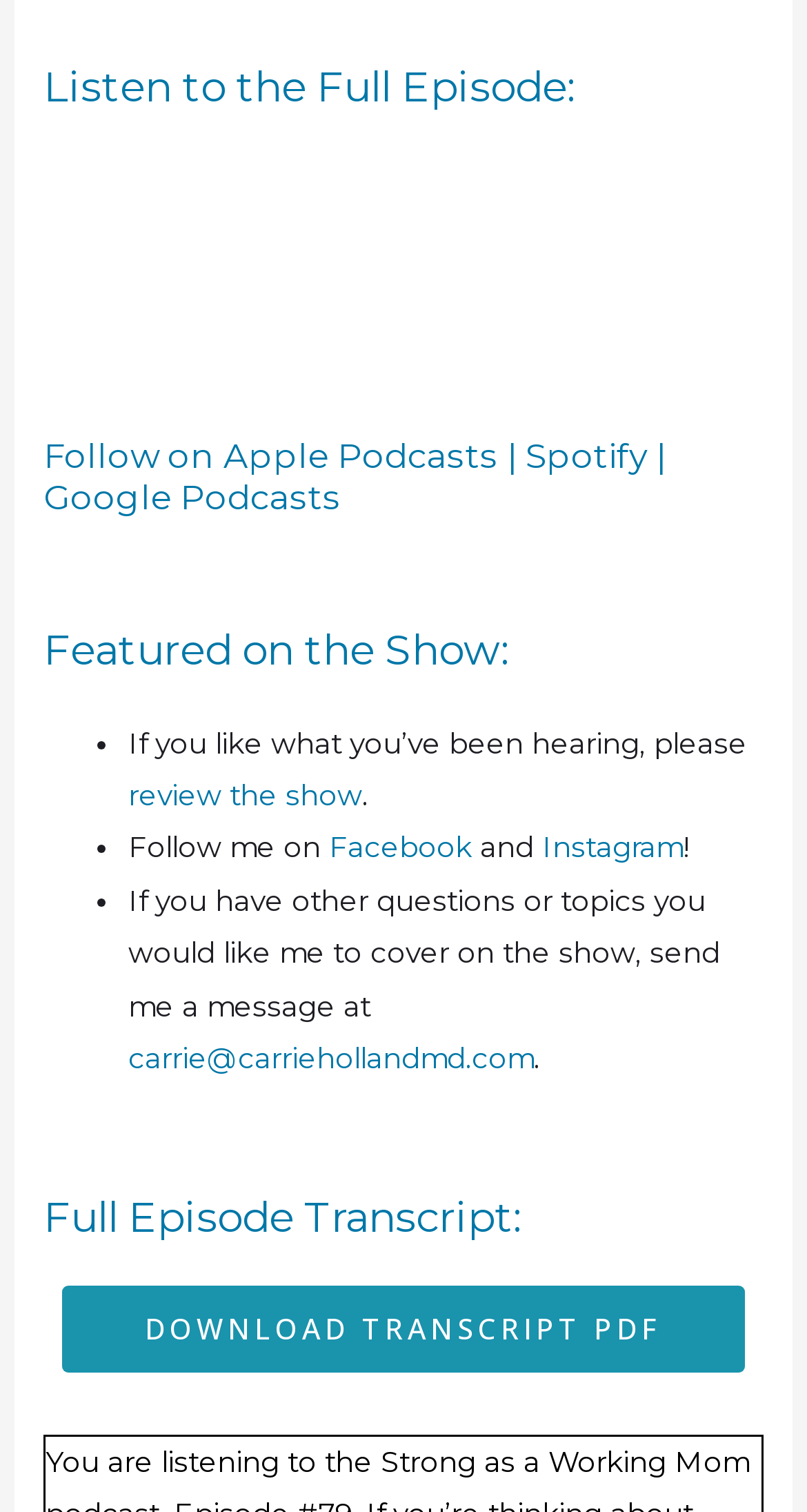Please give a short response to the question using one word or a phrase:
What is the title of the episode?

Not provided